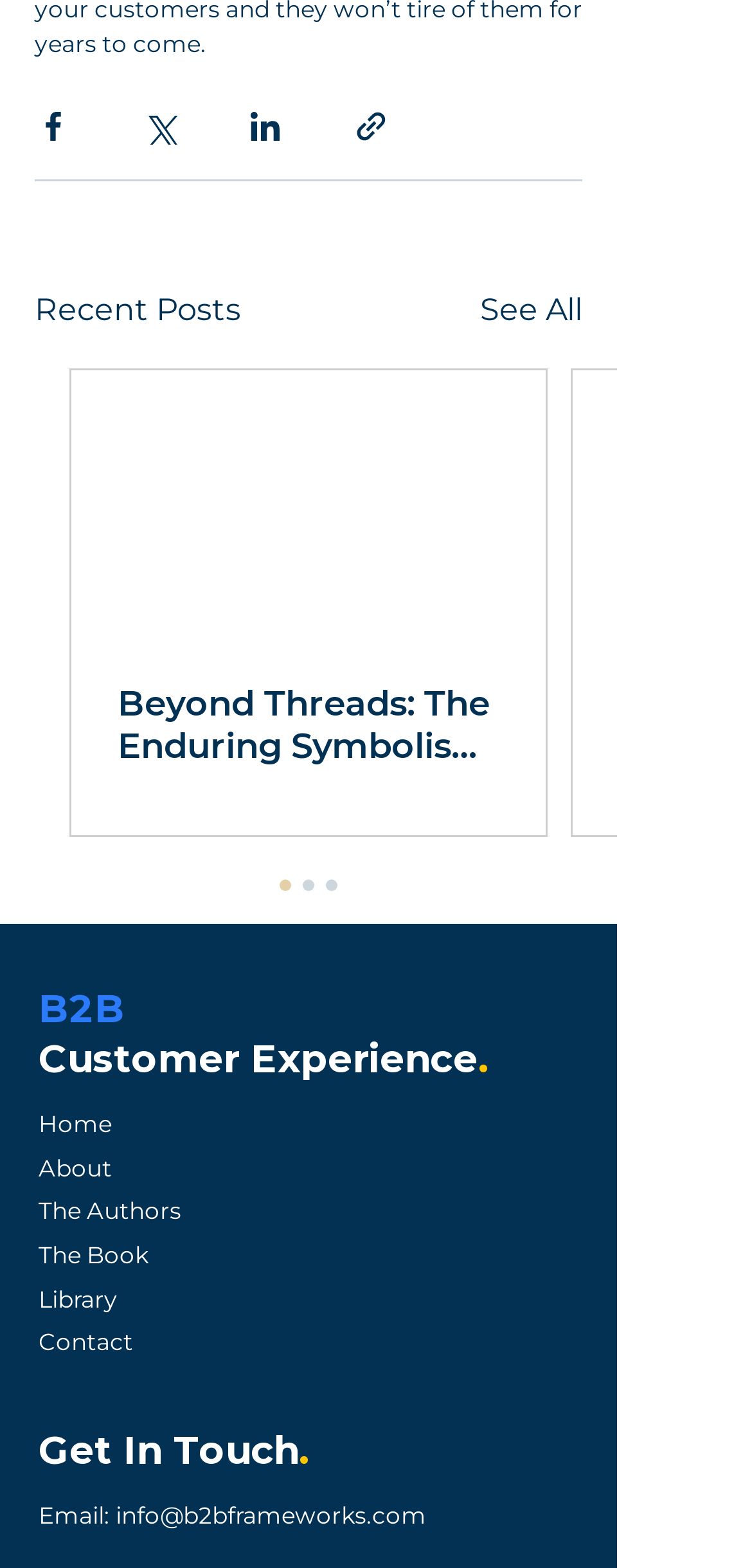How many navigation links are available in the top menu?
Provide a short answer using one word or a brief phrase based on the image.

7